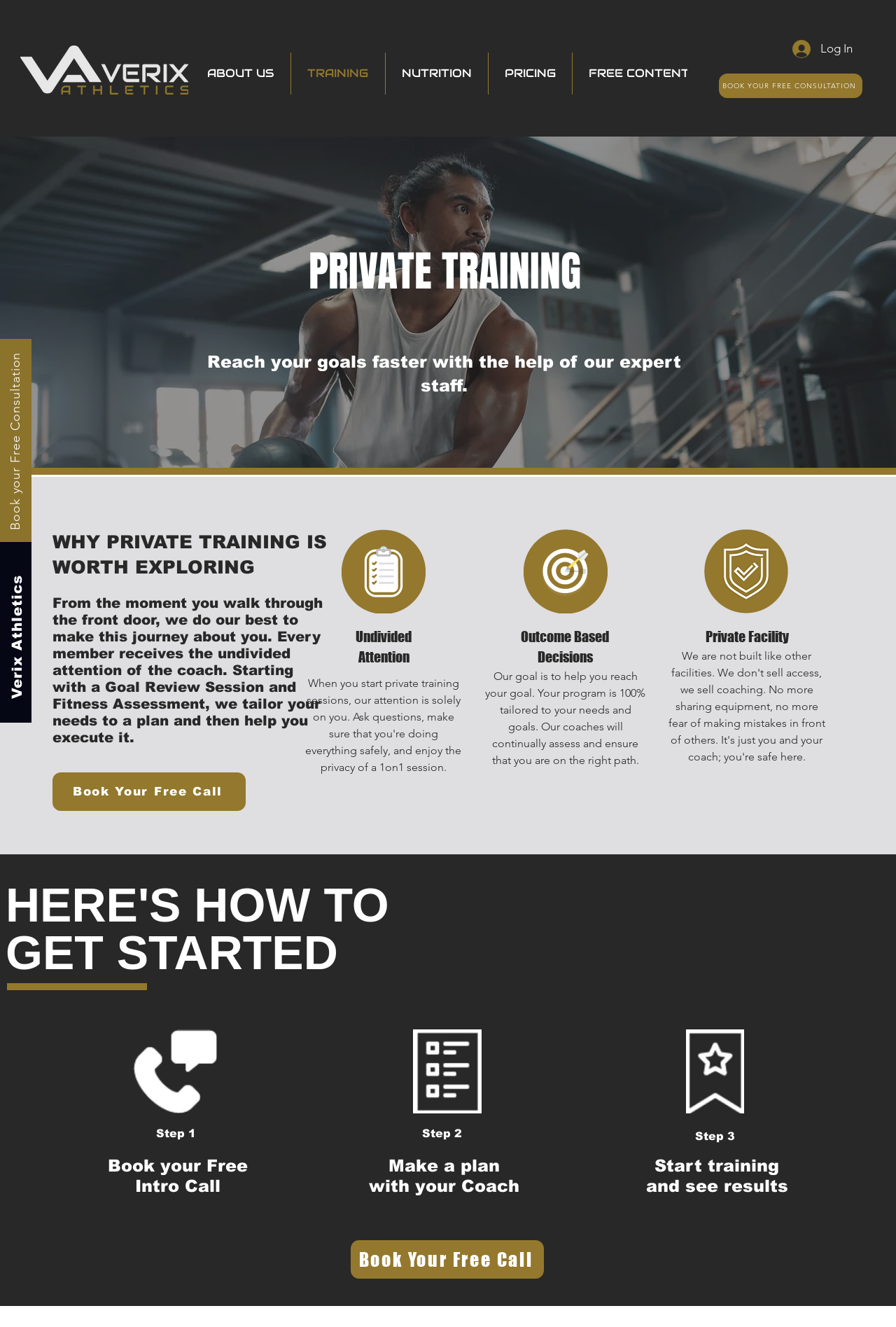With reference to the screenshot, provide a detailed response to the question below:
What type of training is offered?

Based on the webpage, it is clear that the website is offering private training services. The heading 'PRIVATE TRAINING' and the description 'Reach your goals faster with the help of our expert staff' suggest that the training is personalized and tailored to individual needs.